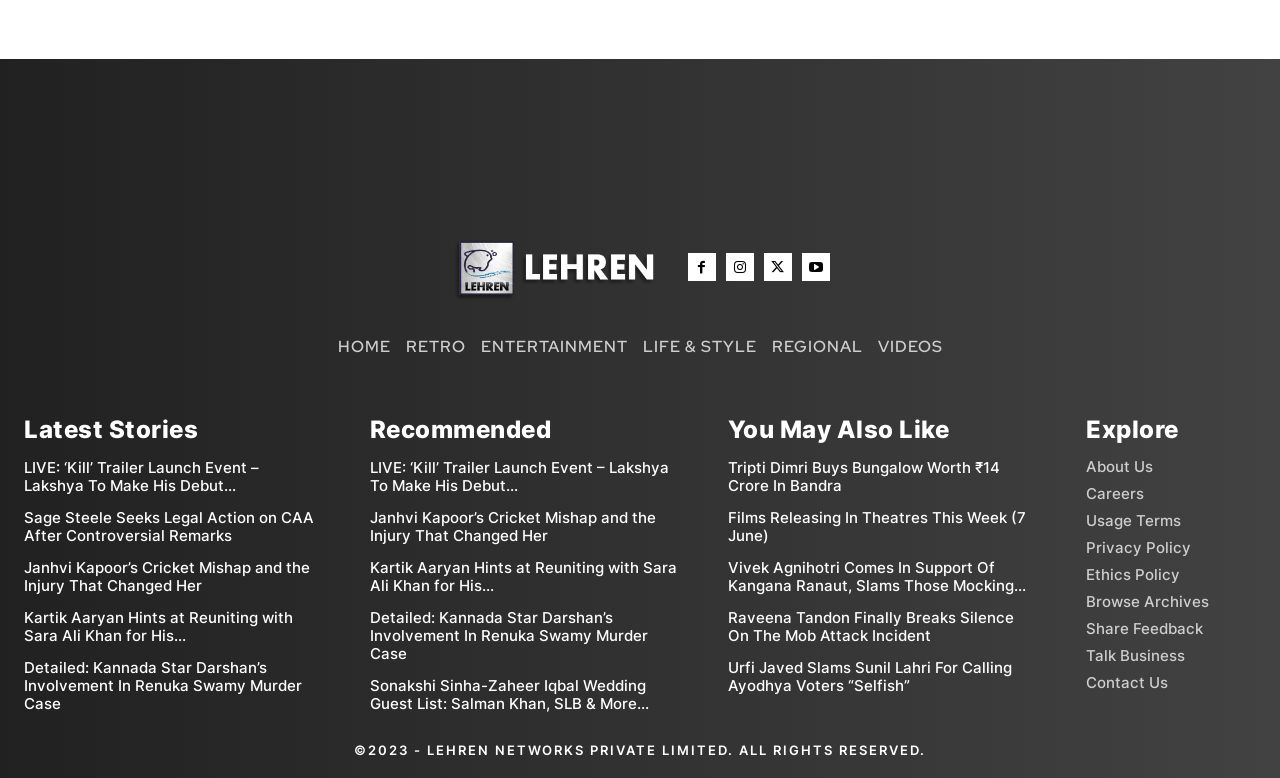Specify the bounding box coordinates for the region that must be clicked to perform the given instruction: "view latest Bollywood news".

[0.354, 0.309, 0.511, 0.386]